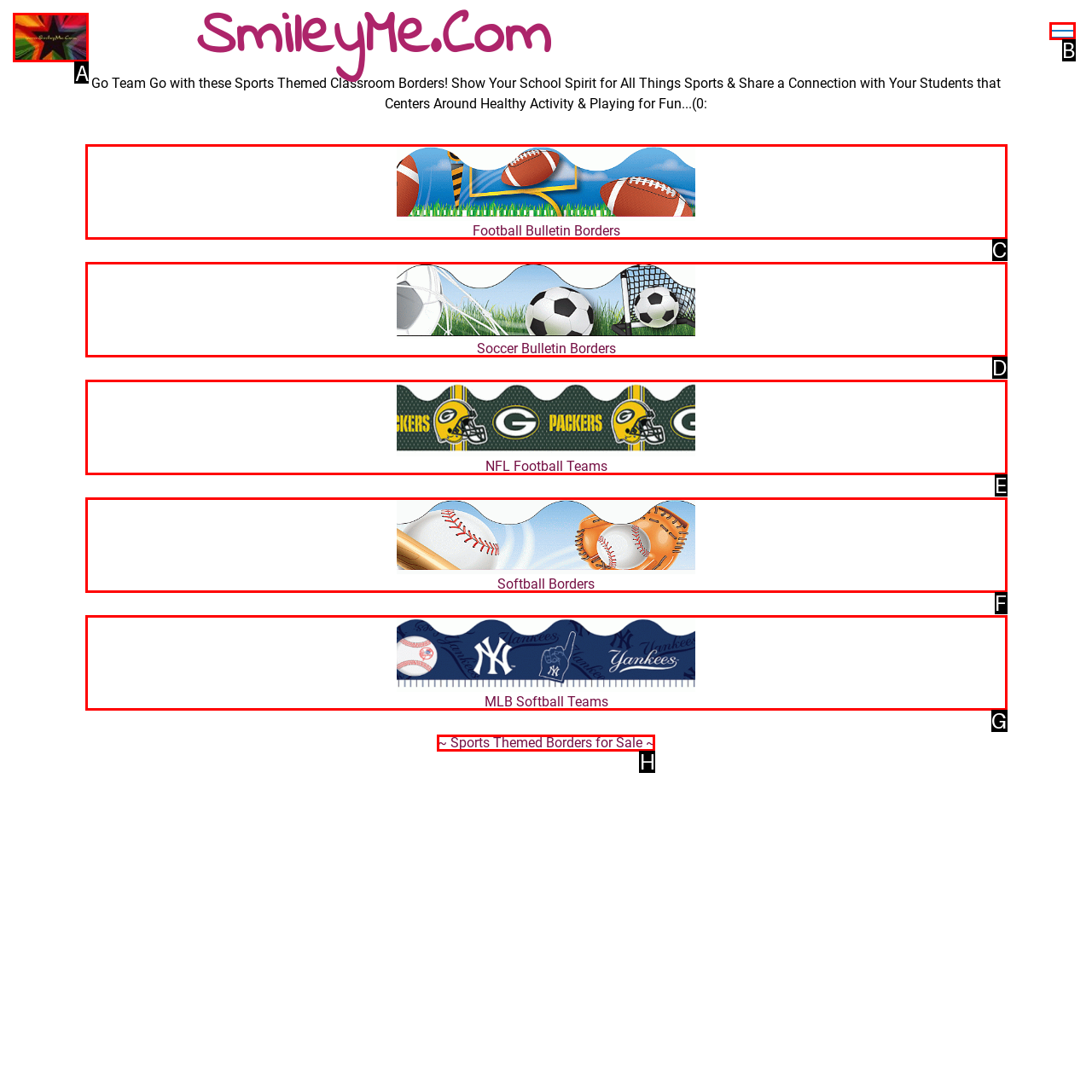Select the letter of the option that should be clicked to achieve the specified task: Click the SmileyMe.Com logo. Respond with just the letter.

A